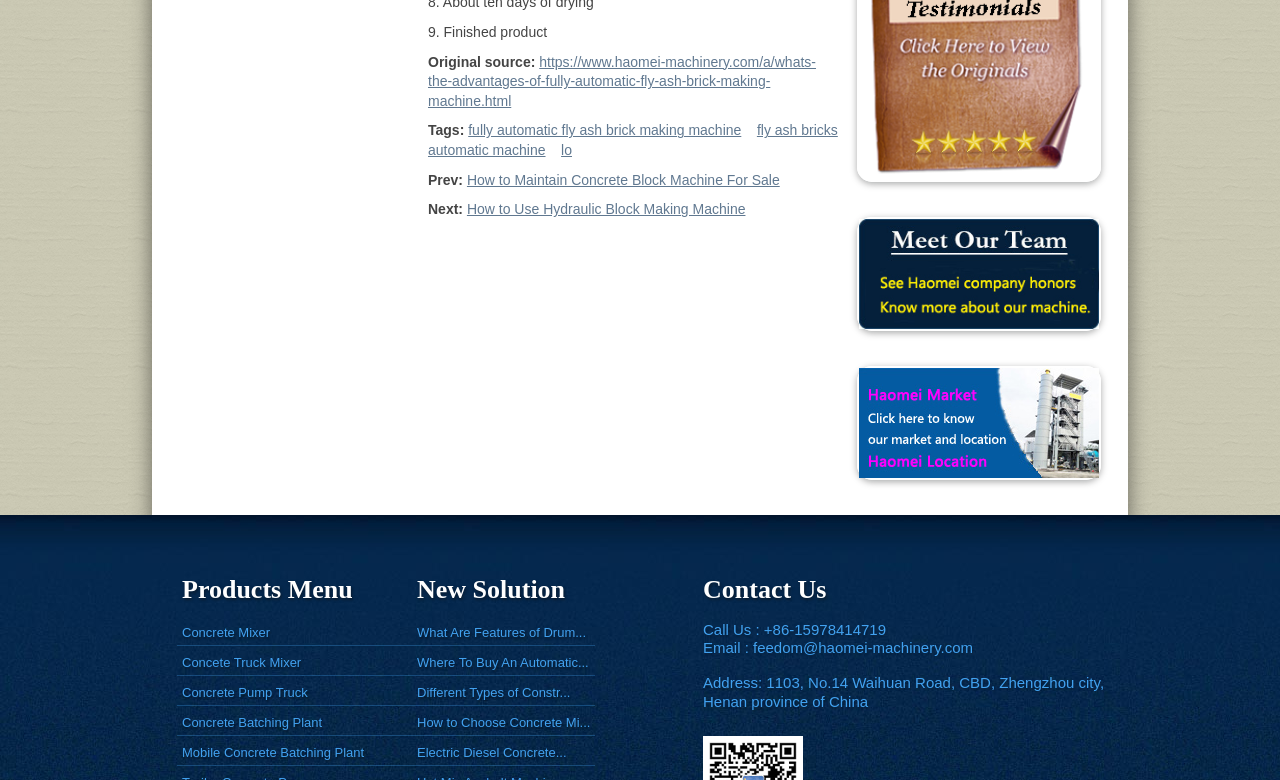Find the bounding box coordinates of the clickable element required to execute the following instruction: "View the previous article about maintaining concrete block machine for sale". Provide the coordinates as four float numbers between 0 and 1, i.e., [left, top, right, bottom].

[0.365, 0.22, 0.609, 0.24]